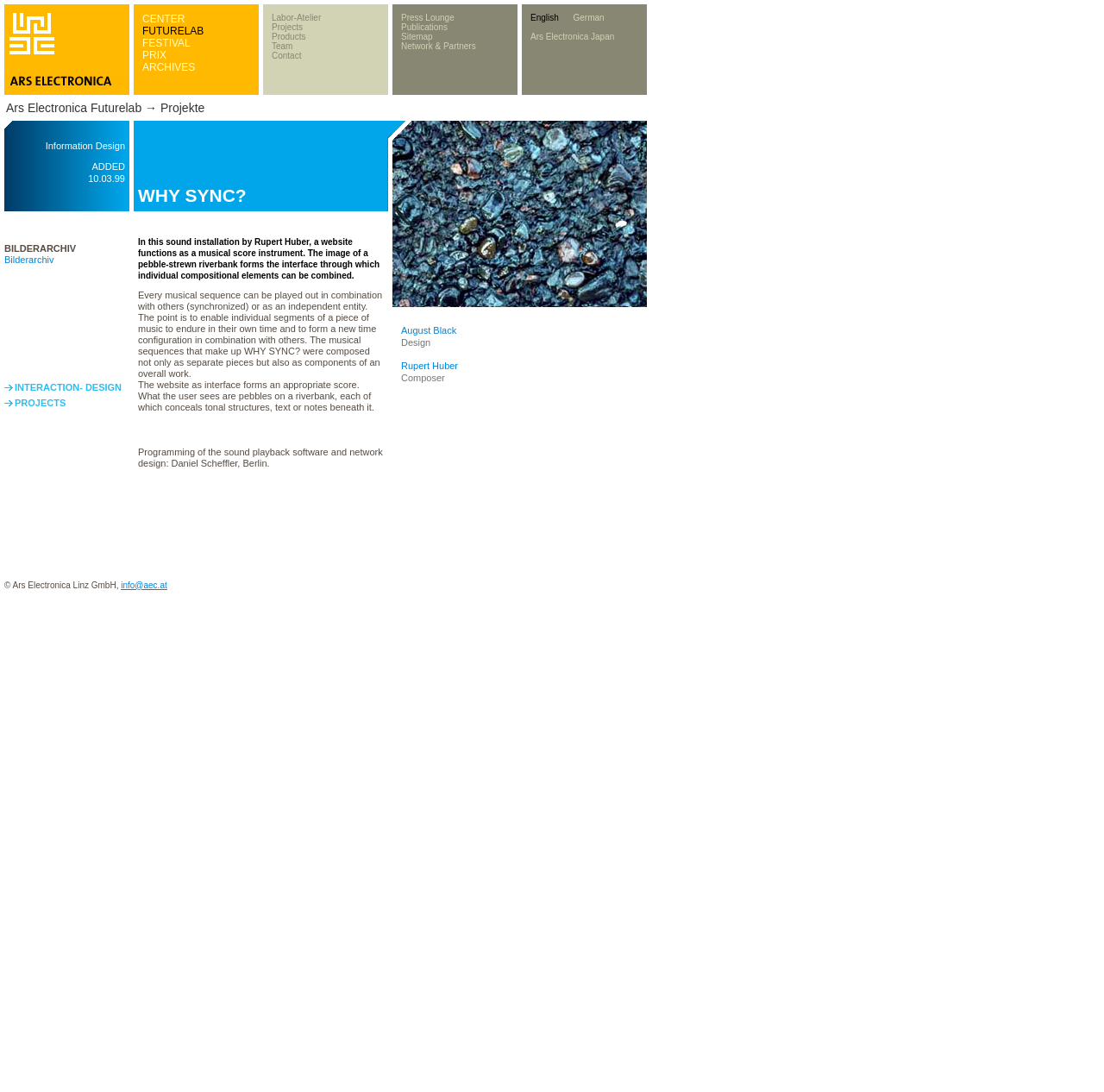Show the bounding box coordinates for the element that needs to be clicked to execute the following instruction: "Visit the FUTURELAB page". Provide the coordinates in the form of four float numbers between 0 and 1, i.e., [left, top, right, bottom].

[0.129, 0.023, 0.185, 0.034]